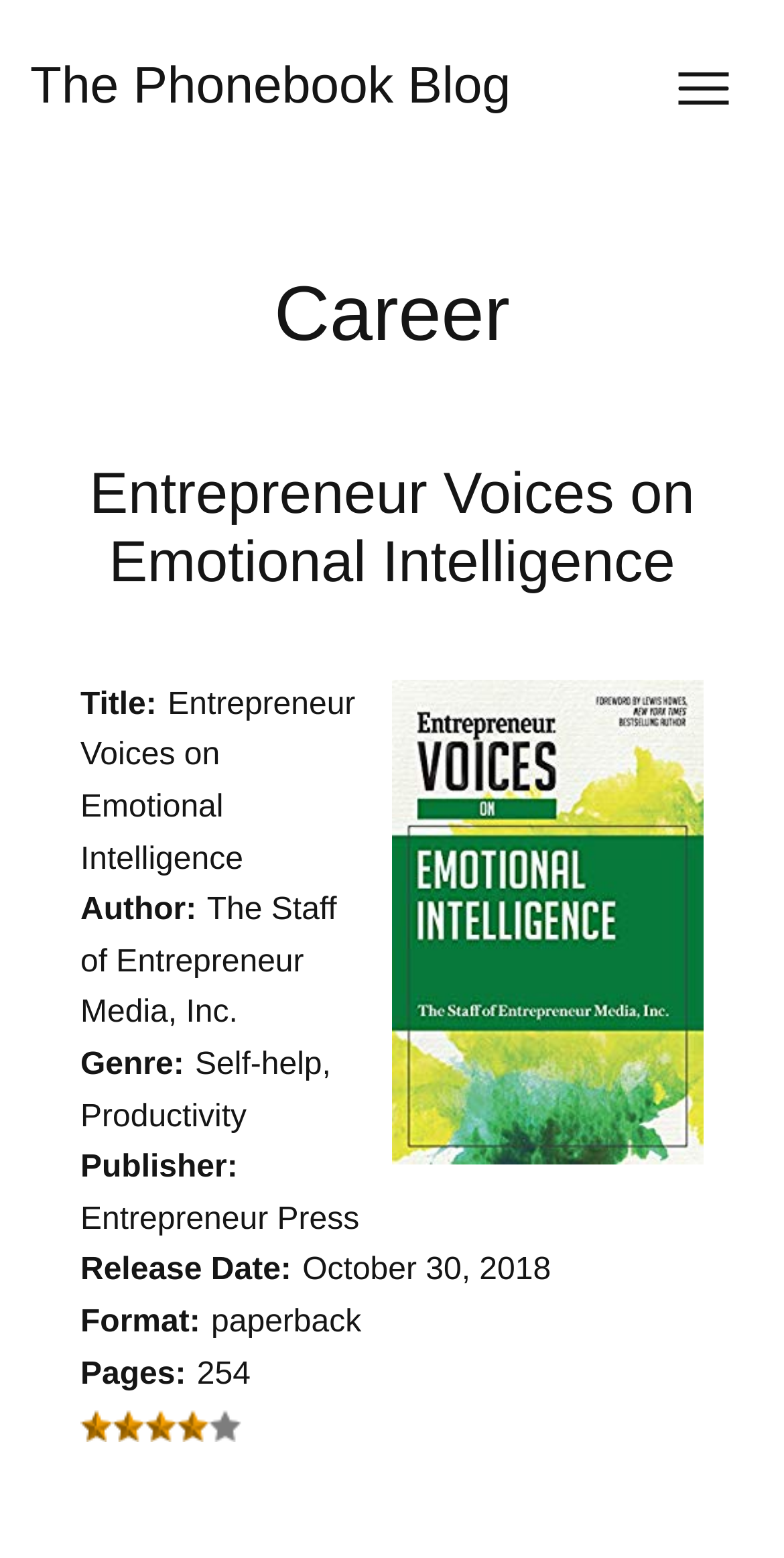Determine the bounding box coordinates of the UI element described below. Use the format (top-left x, top-left y, bottom-right x, bottom-right y) with floating point numbers between 0 and 1: The Phonebook Blog

[0.038, 0.037, 0.651, 0.074]